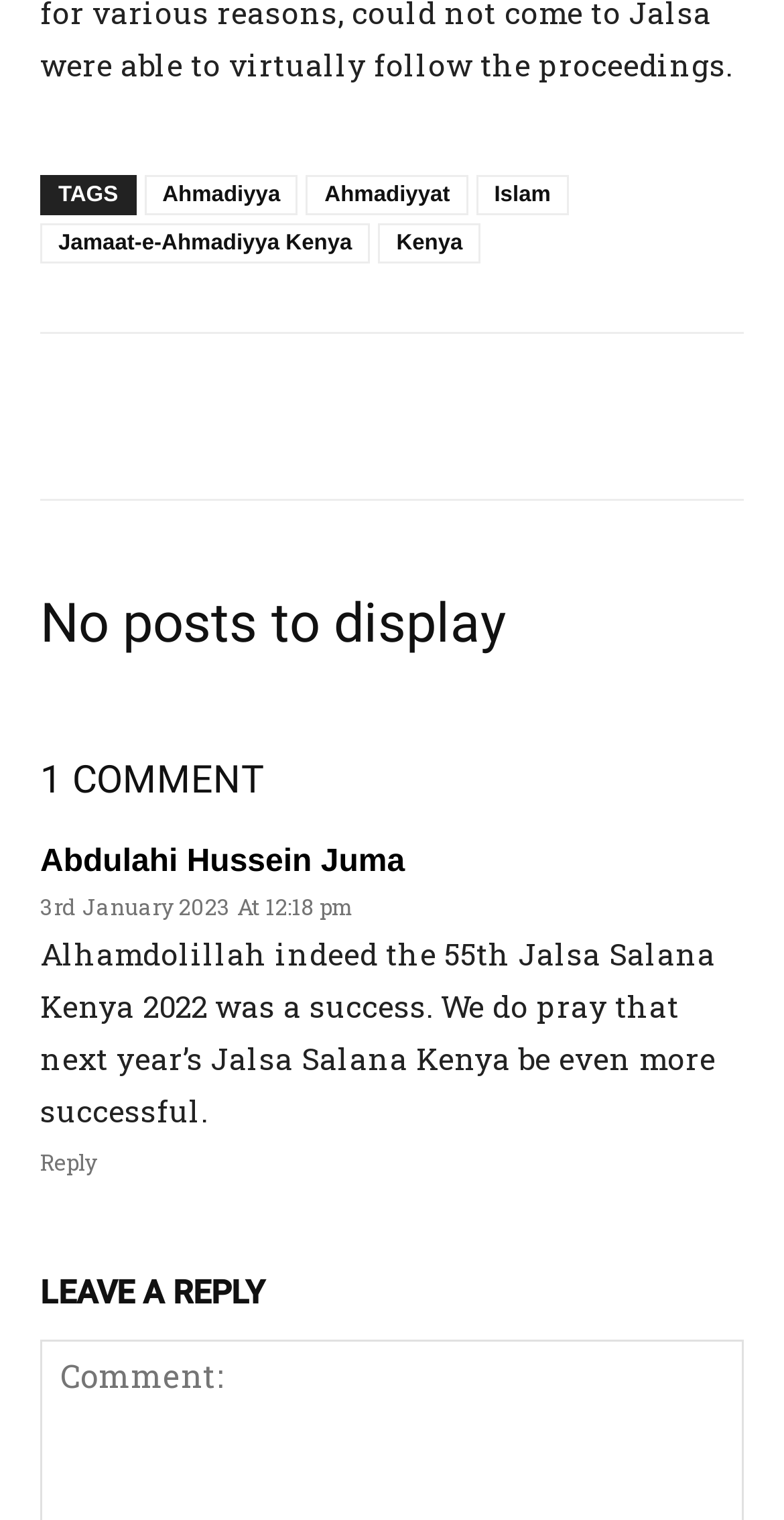Give a succinct answer to this question in a single word or phrase: 
How many headings are on the page?

3